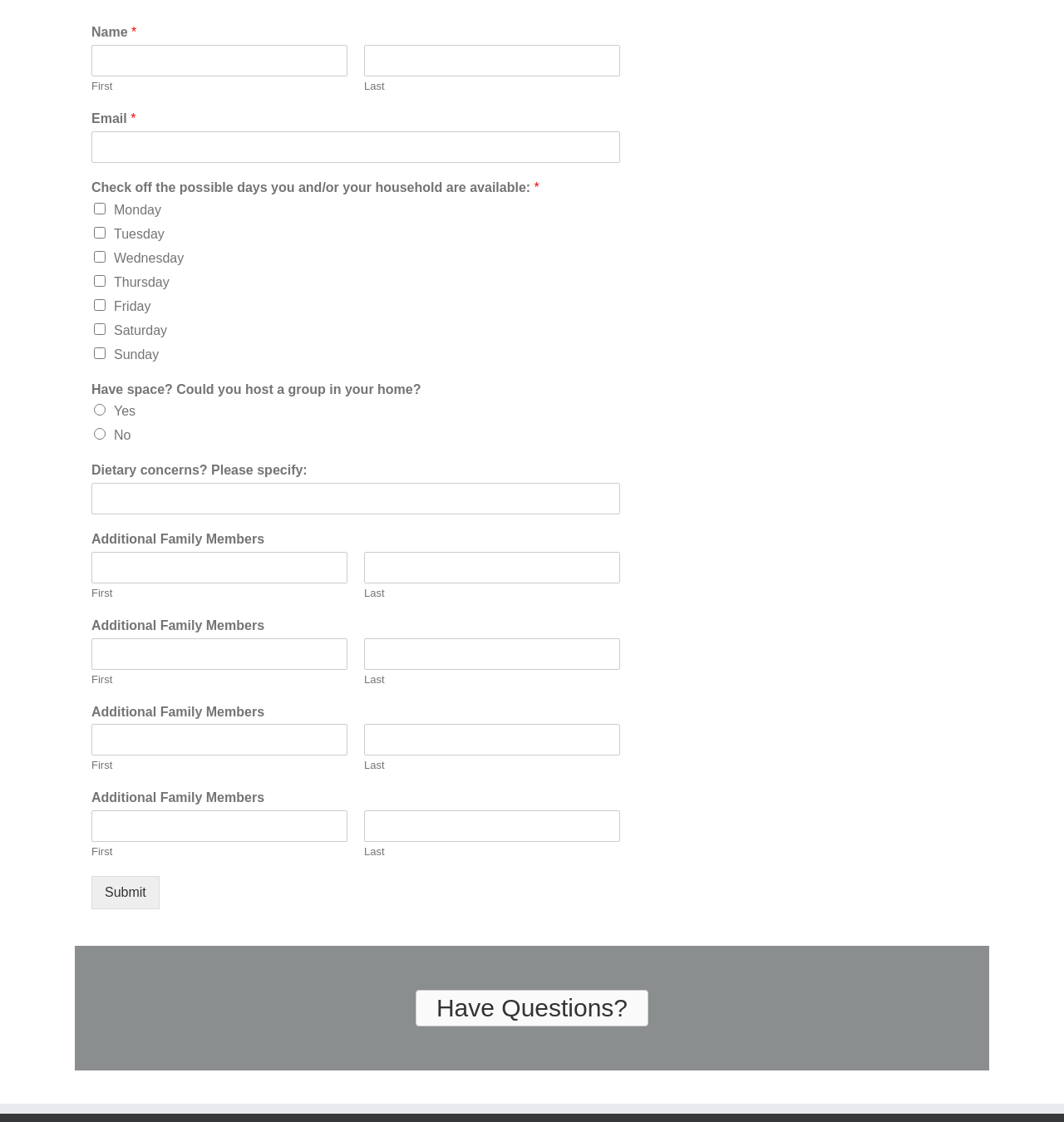Please identify the bounding box coordinates of the element that needs to be clicked to perform the following instruction: "Enter your email address".

[0.086, 0.117, 0.583, 0.145]